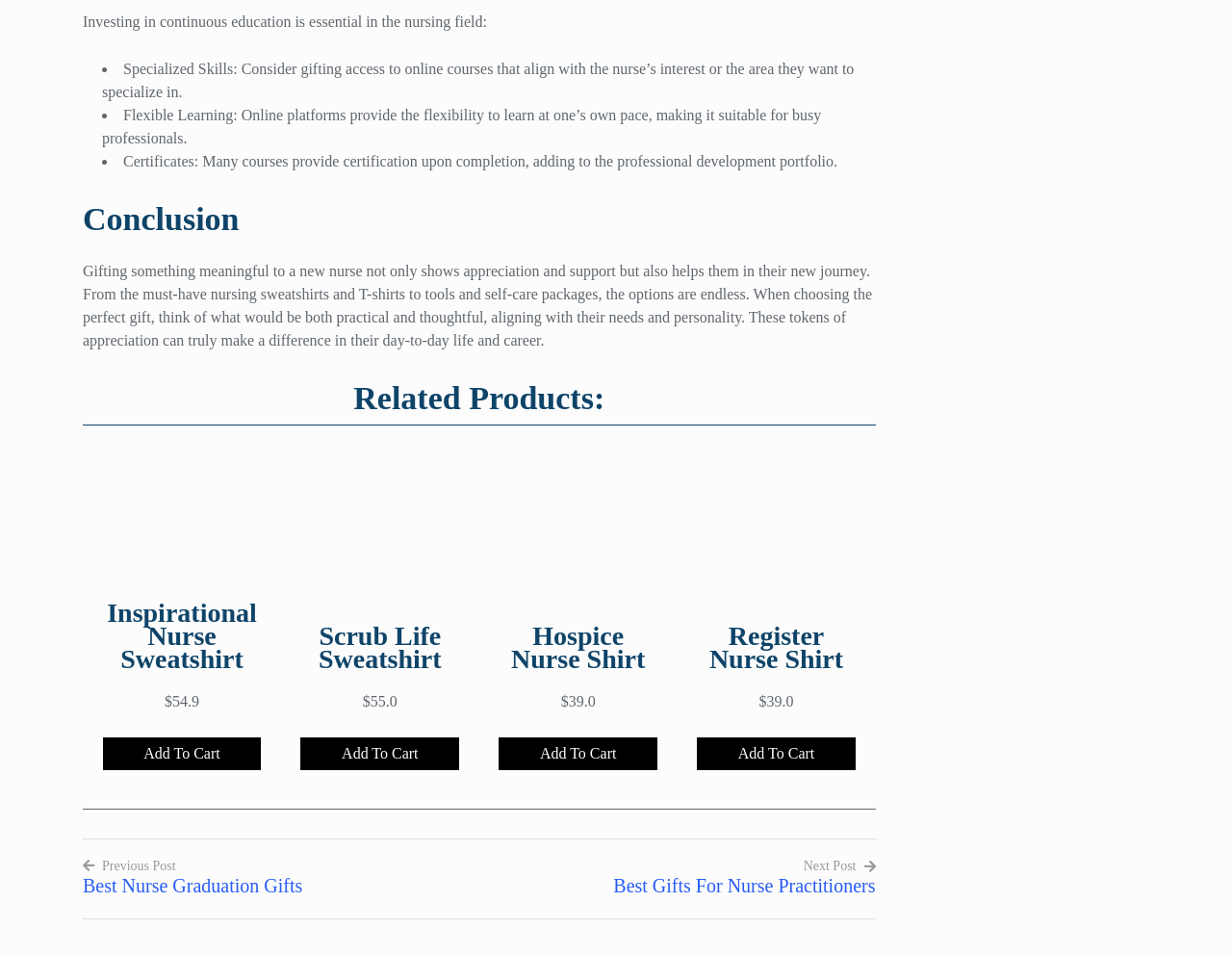What is the main topic of this webpage?
Provide a concise answer using a single word or phrase based on the image.

Nurse gifts